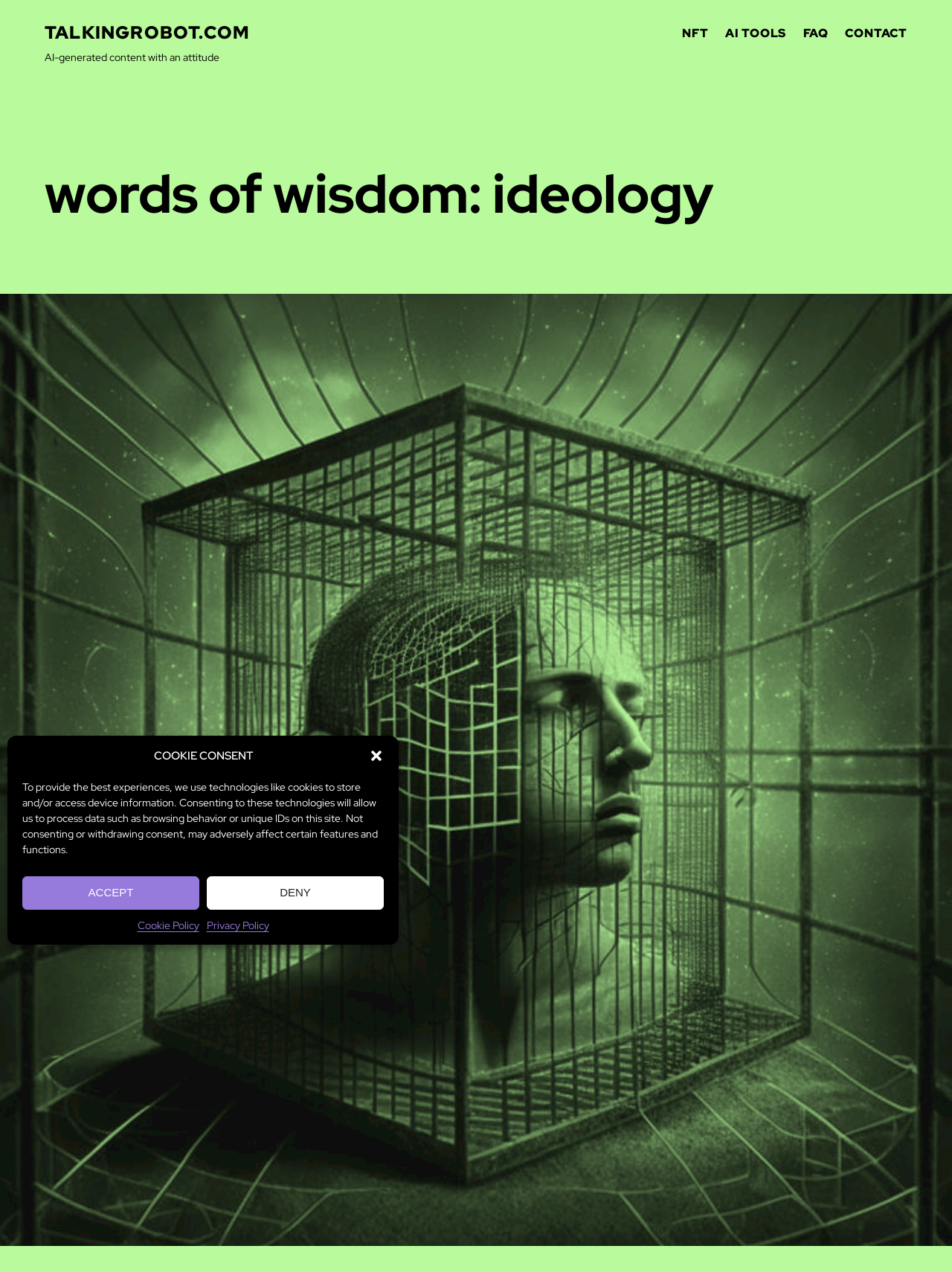How many buttons are present in the COOKIE CONSENT dialog?
From the screenshot, supply a one-word or short-phrase answer.

3